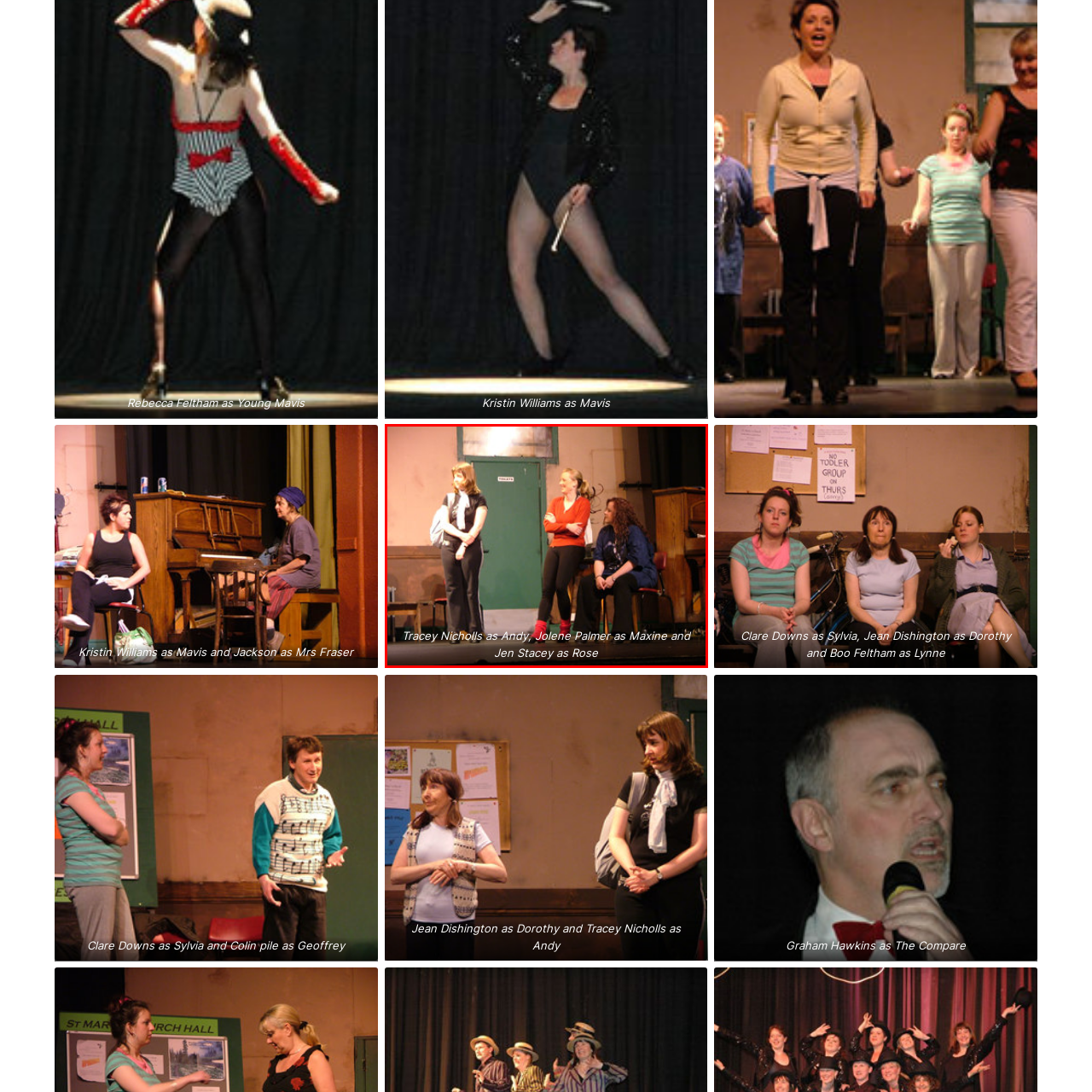Generate an in-depth caption for the image segment highlighted with a red box.

In this theatrical scene, three characters are depicted on stage: Tracey Nicholls portrays Andy, while Jolene Palmer plays Maxine, and Jen Stacey takes on the role of Rose. The setting appears to be a cozy, intimate stage with a vintage backdrop, including a green door that adds character to the environment. The performers exhibit a range of emotions, suggesting a dynamic moment in the play. Tracey stands confidently on the left, dressed in a casual outfit with her arms crossed, while Jolene, in a striking red sweater, is at the center, exuding a lively presence. Jen sits on the right, engaged in the dynamics of the group. This image captures the essence of their characters and the dramatic interplay between them in a compelling performance.